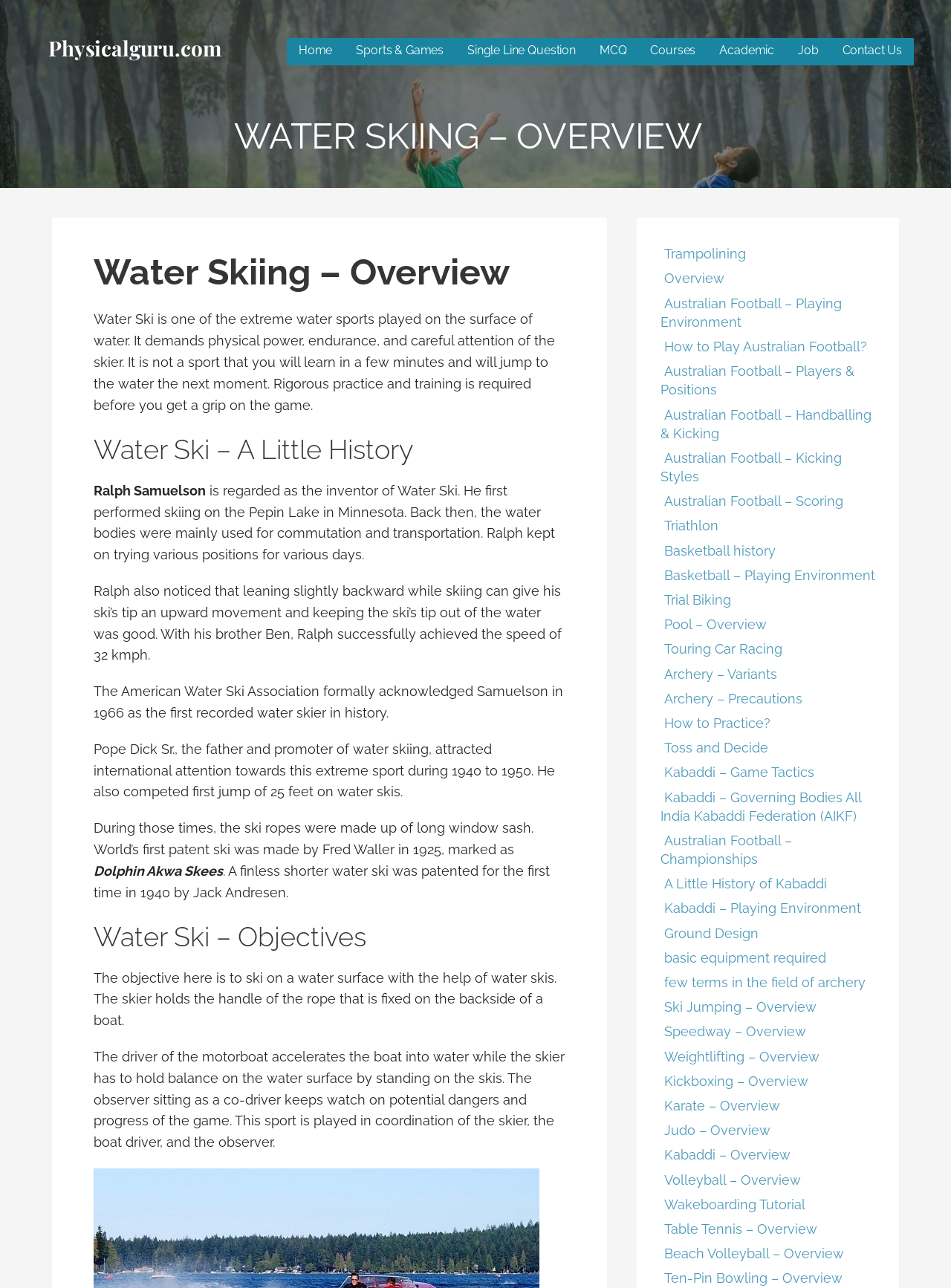Locate the bounding box coordinates of the area where you should click to accomplish the instruction: "Explore 'Triathlon'".

[0.694, 0.402, 0.755, 0.414]